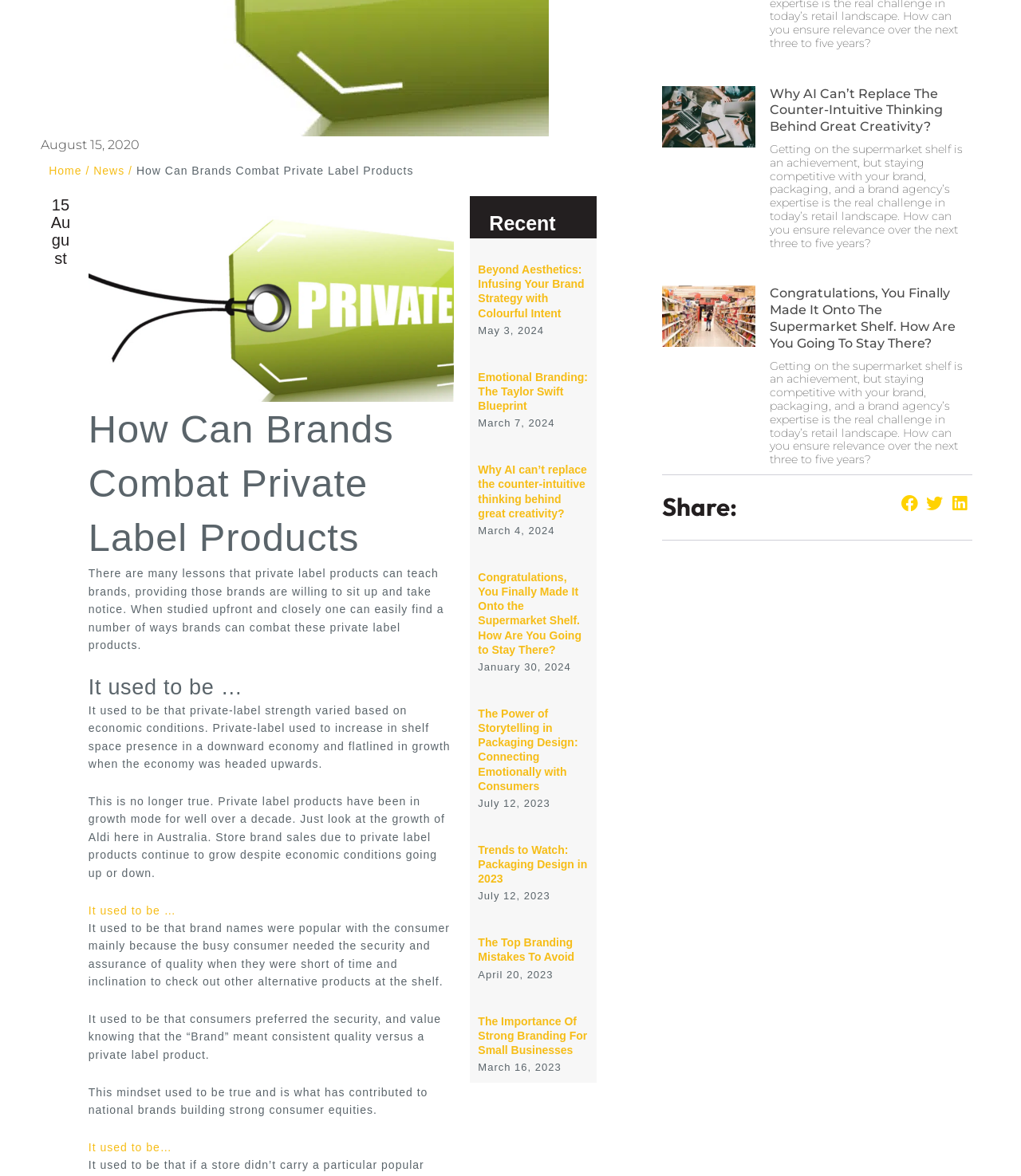Identify the bounding box coordinates of the HTML element based on this description: "For Authors".

None